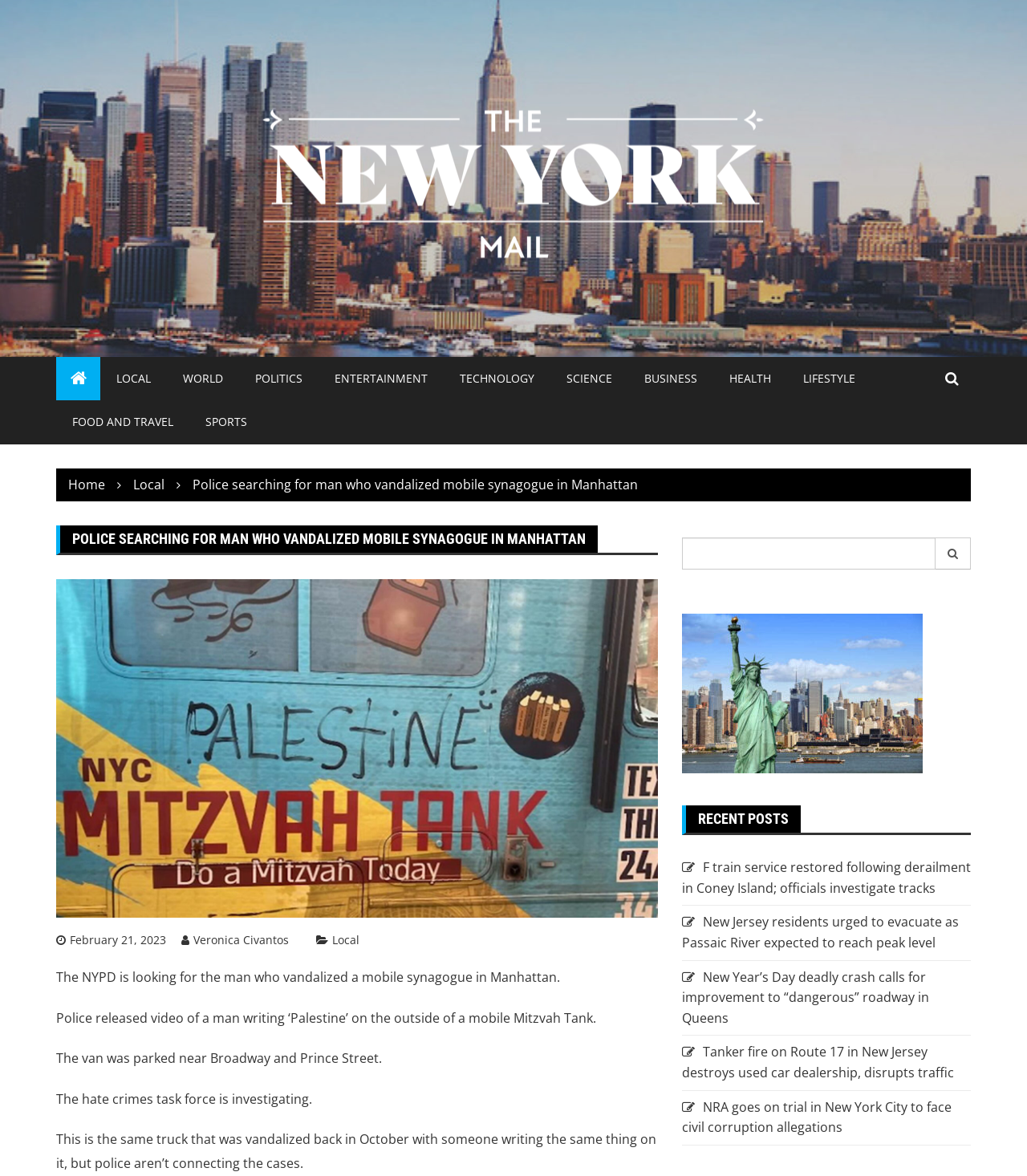Calculate the bounding box coordinates of the UI element given the description: "A little wake-me-up".

None